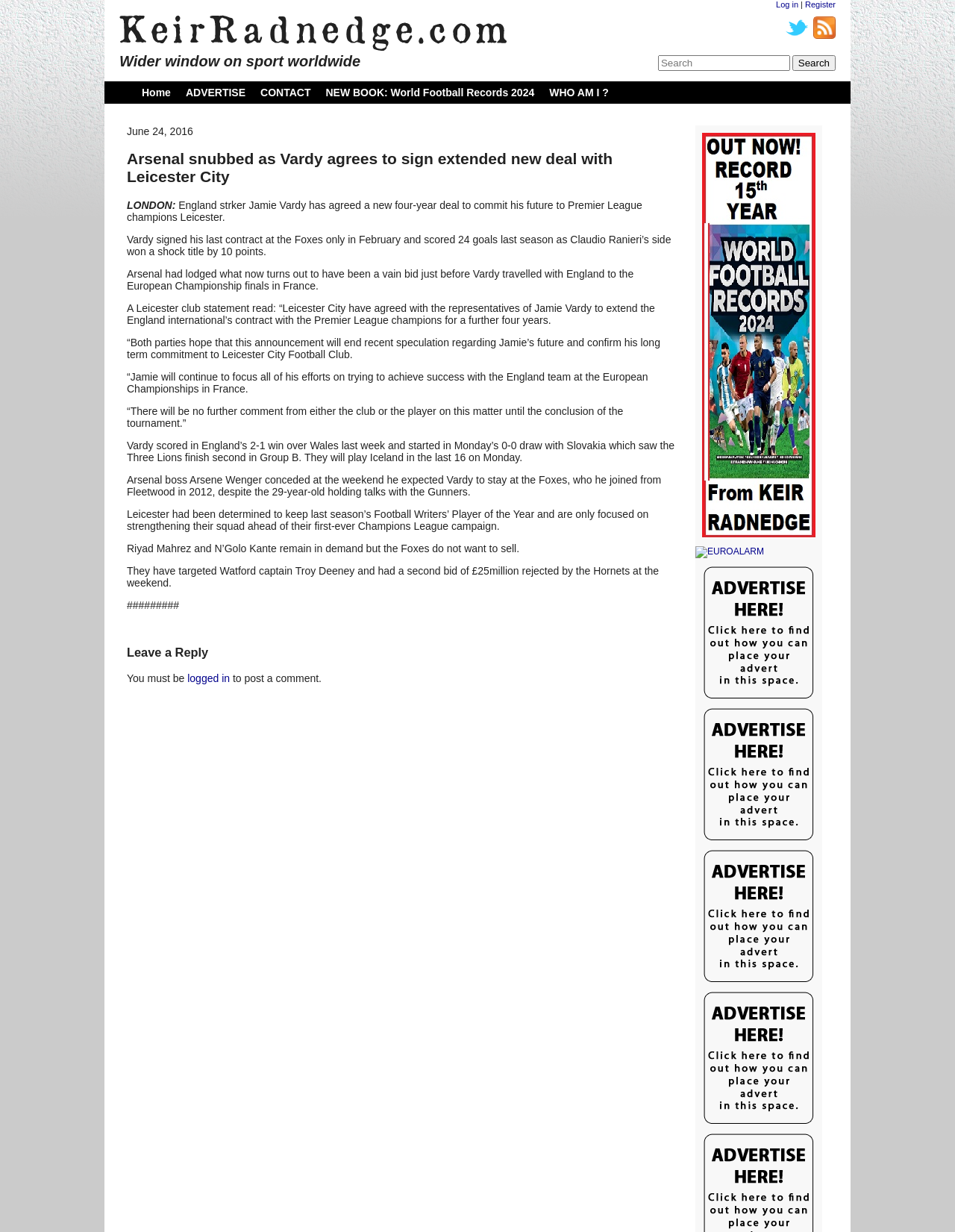Please identify the bounding box coordinates of where to click in order to follow the instruction: "Register for an account".

[0.843, 0.0, 0.875, 0.007]